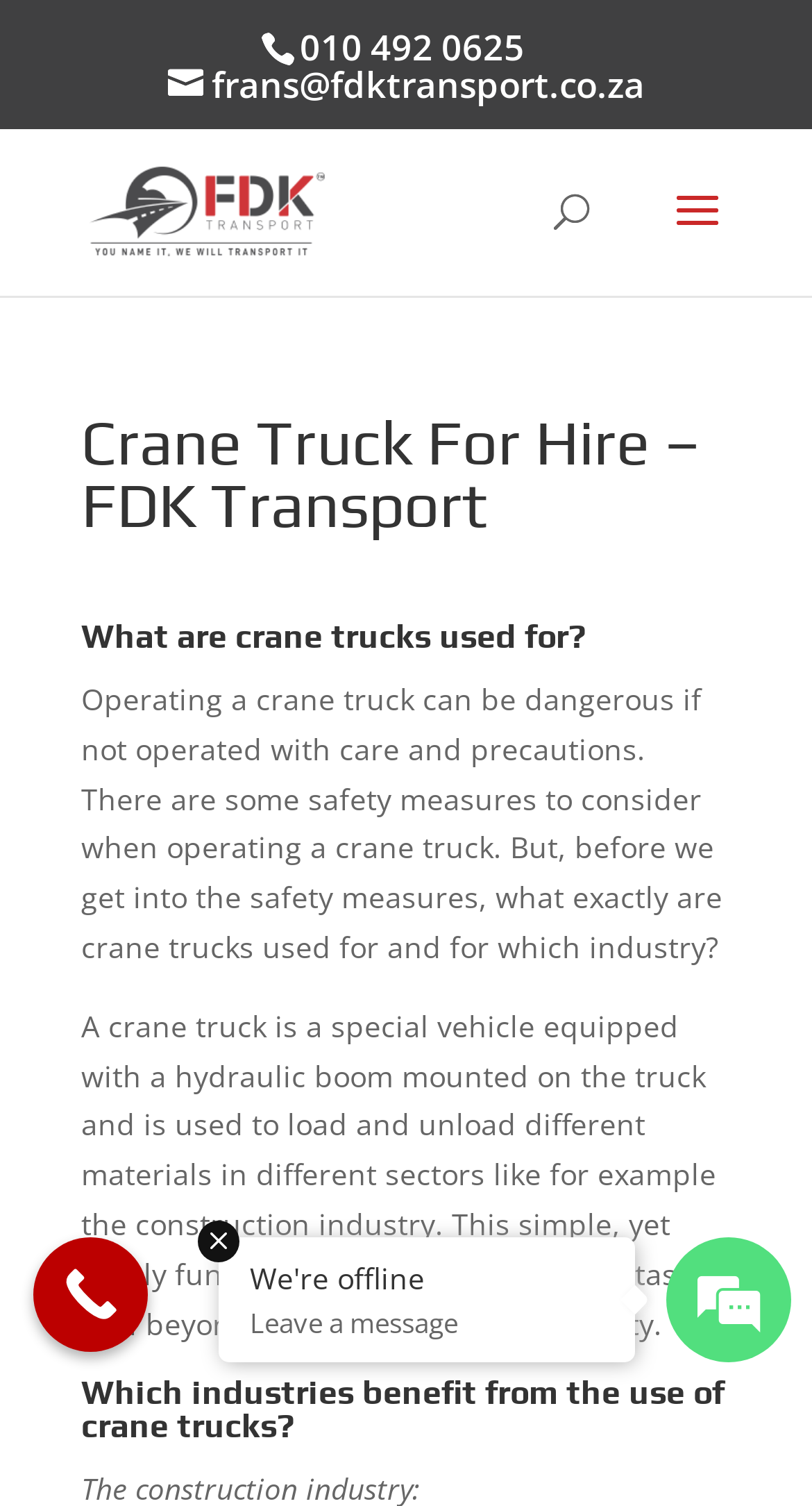What is the purpose of the hydraulic boom on a crane truck?
Please provide a comprehensive answer to the question based on the webpage screenshot.

The webpage describes a crane truck as a special vehicle equipped with a hydraulic boom mounted on the truck, which is used to load and unload different materials in different sectors.